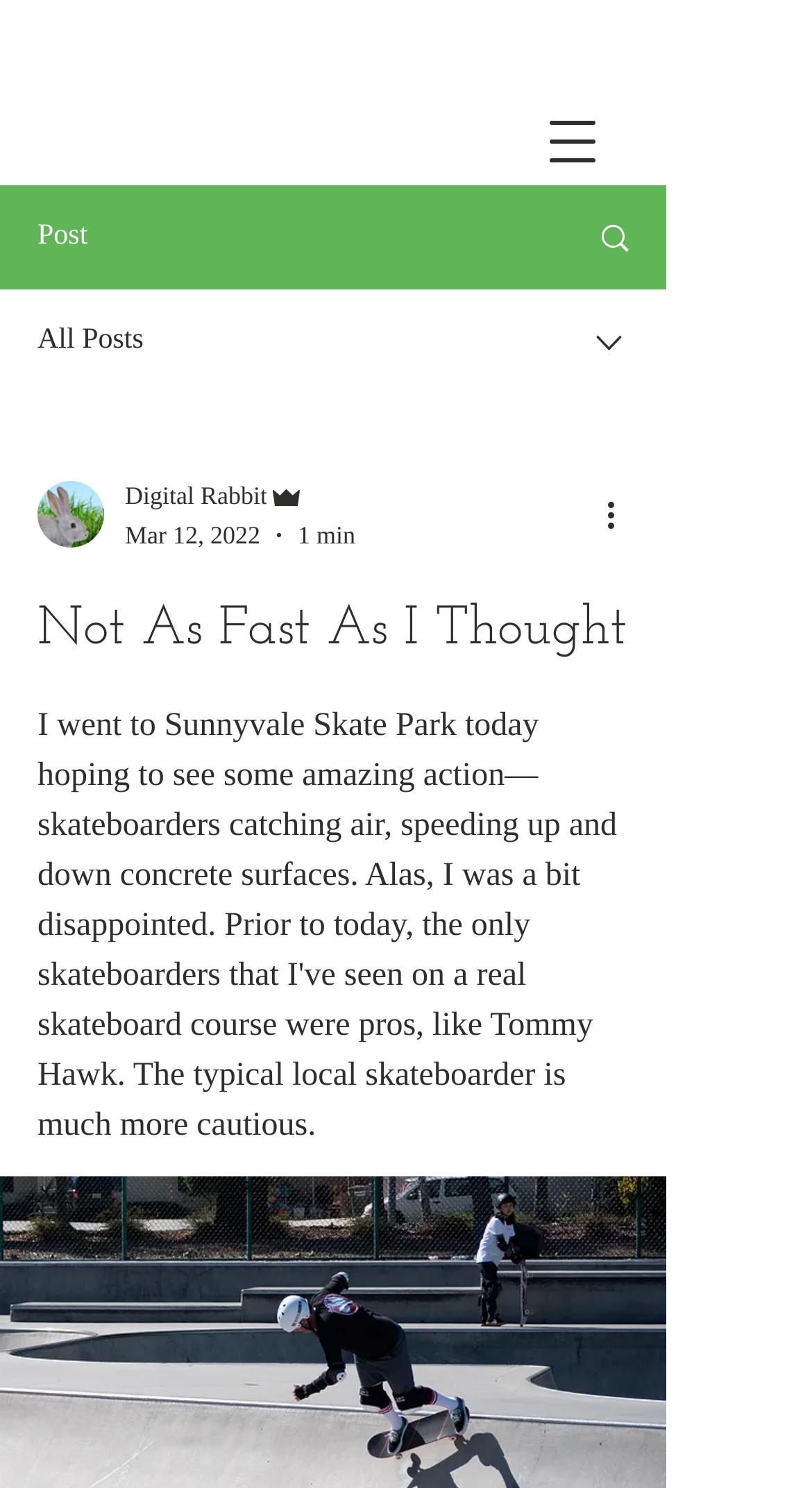Provide a brief response in the form of a single word or phrase:
How many images are in the post?

3